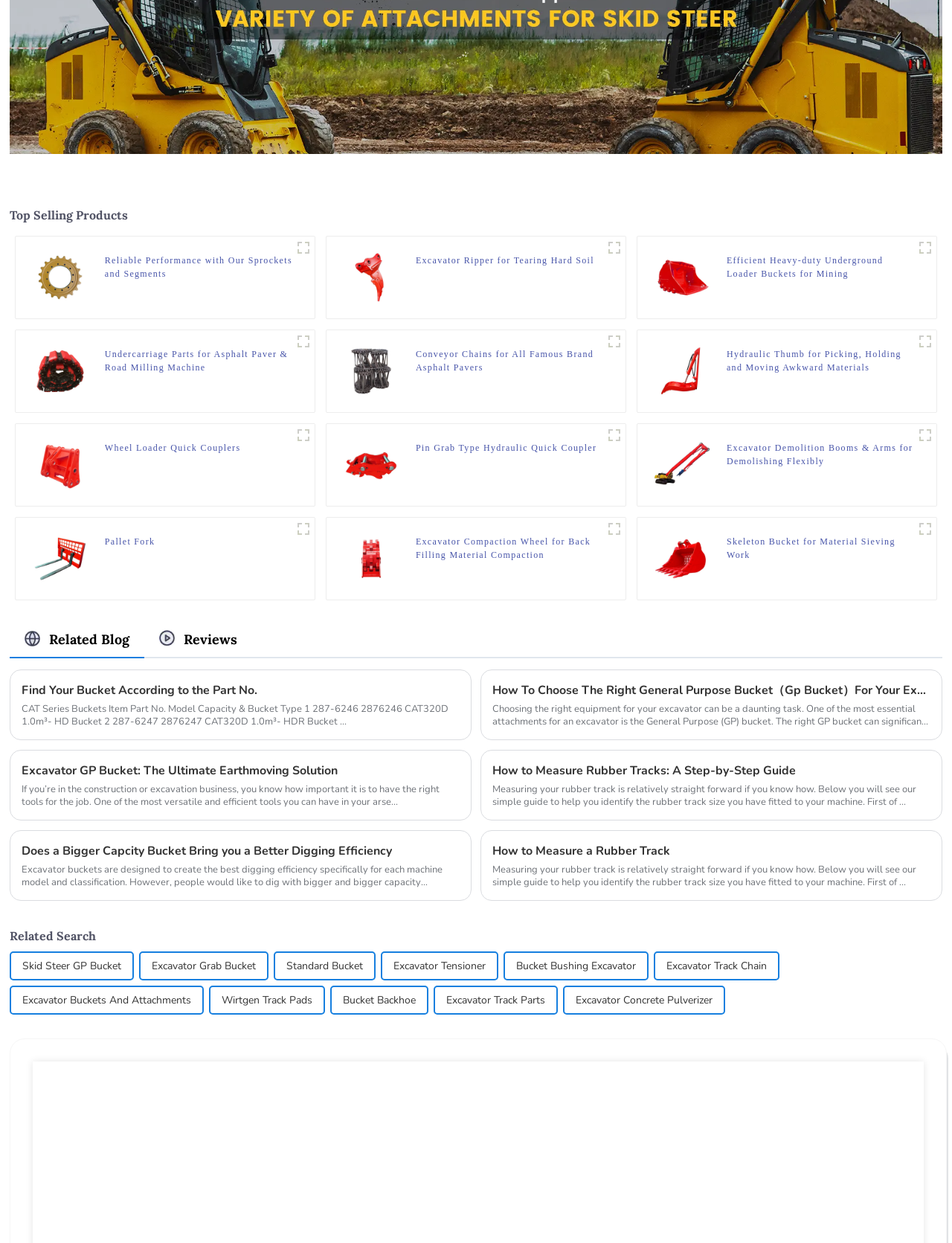What is the title of the section at the top of the webpage? Refer to the image and provide a one-word or short phrase answer.

Top Selling Products